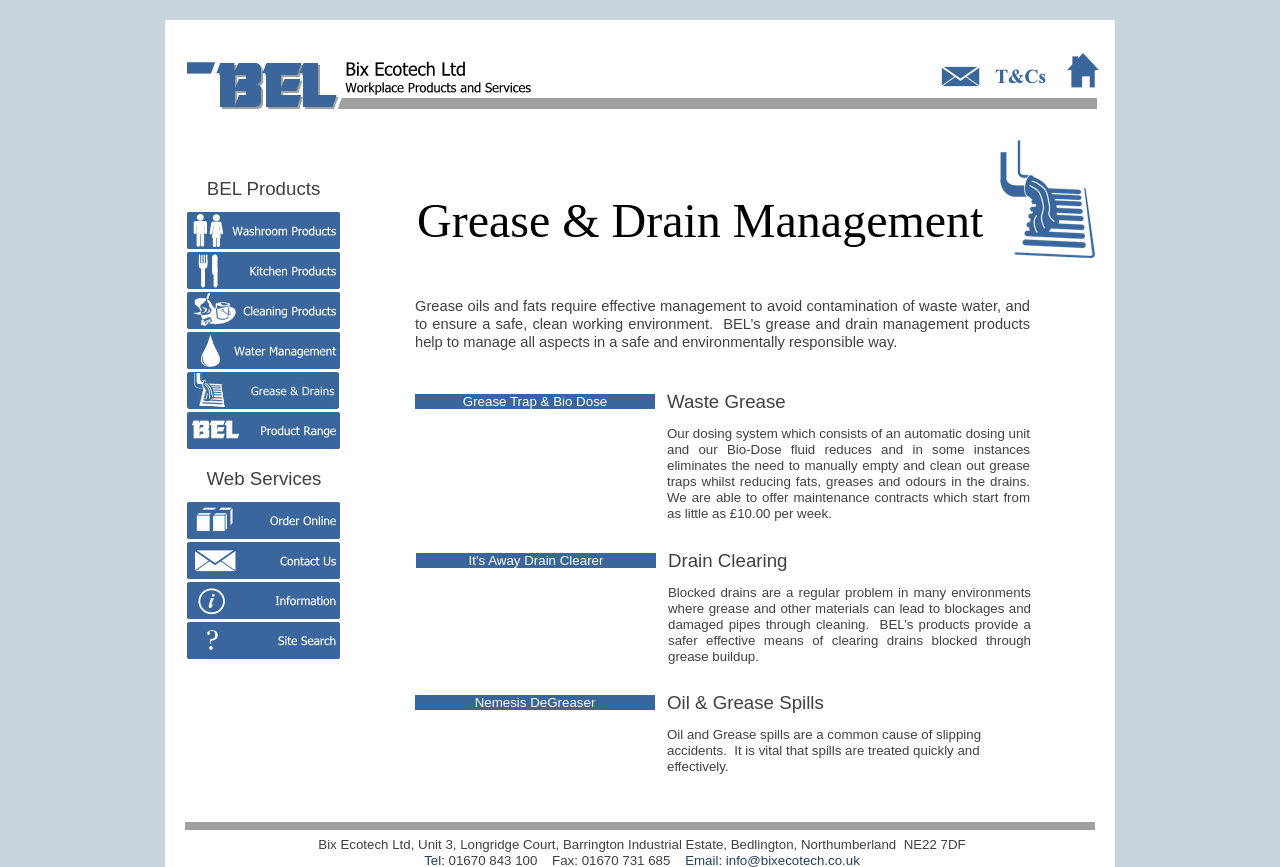Analyze and describe the webpage in a detailed narrative.

The webpage is about Grease Management, specifically focusing on the products and services offered by Bix Ecotech Ltd. At the top of the page, there is a company address and a logo image. Below the logo, there is a row of small images representing different product categories, including Washroom Products, Kitchen Products, Cleaning Products, Water Management, Grease Management, Product Rage, Order Online, Contact Us, Information, and Search.

On the left side of the page, there are two columns of text. The first column has headings such as "BEL Products" and "Web Services", while the second column has contact information, including an email address and a link to Terms of Use.

The main content of the page is divided into sections, each focusing on a specific aspect of grease management. The first section has a heading "Grease & Drain Management" and a paragraph of text explaining the importance of effective grease management. Below this, there are sections on "Waste Grease", "Our dosing system", and "Oil & Grease Spills", each with a heading and a paragraph of text describing the relevant products and services.

There are also several links and images scattered throughout the page, including a link to "Grease Trap & Bio Dose" and an image of the "Nemesis DeGreaser" product. At the bottom of the page, there is a section on "Drain Clearing", with a heading and a paragraph of text describing the products and services offered by Bix Ecotech Ltd for clearing blocked drains.